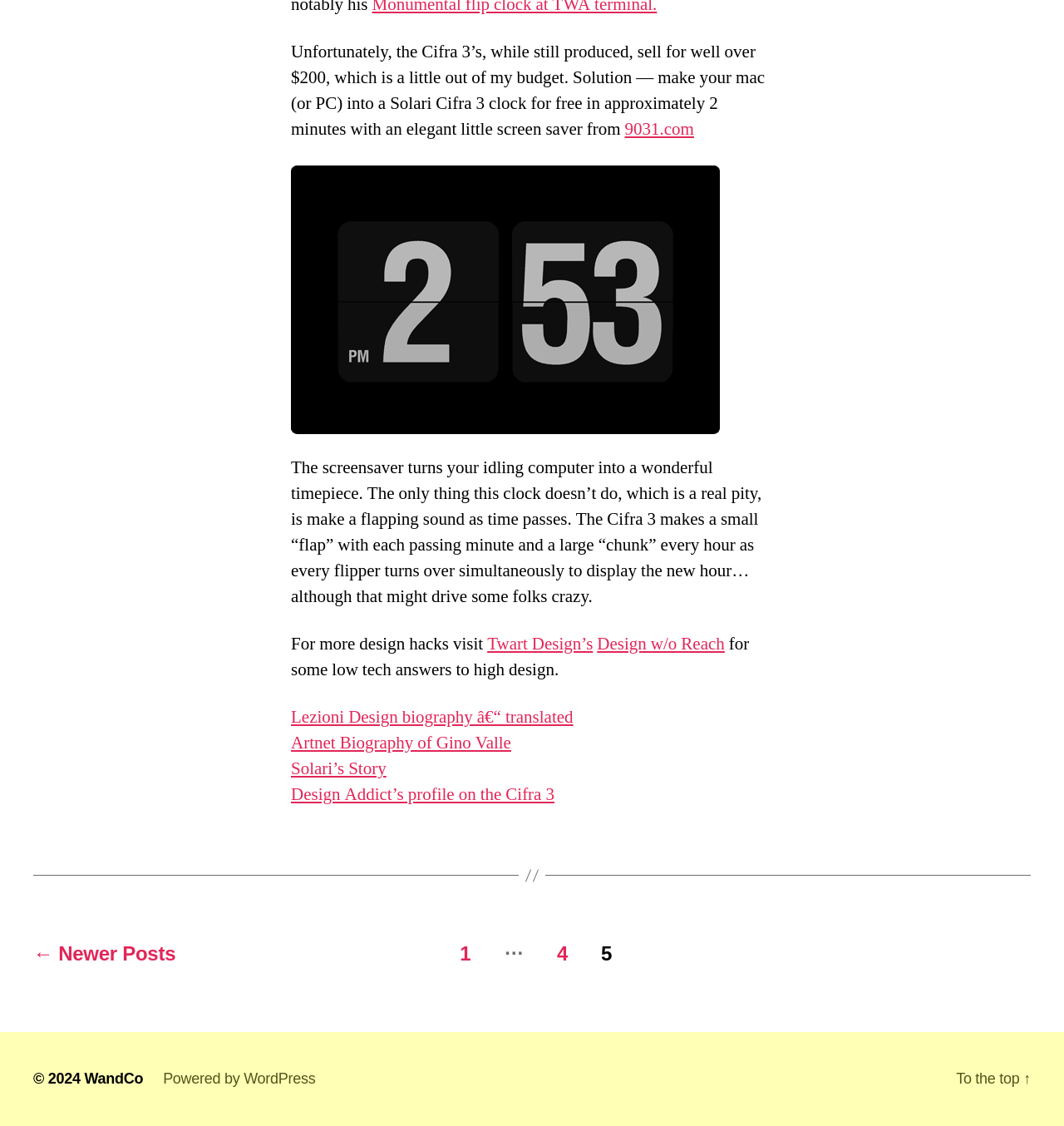Find the bounding box coordinates for the UI element that matches this description: "WandCo".

[0.079, 0.951, 0.134, 0.965]